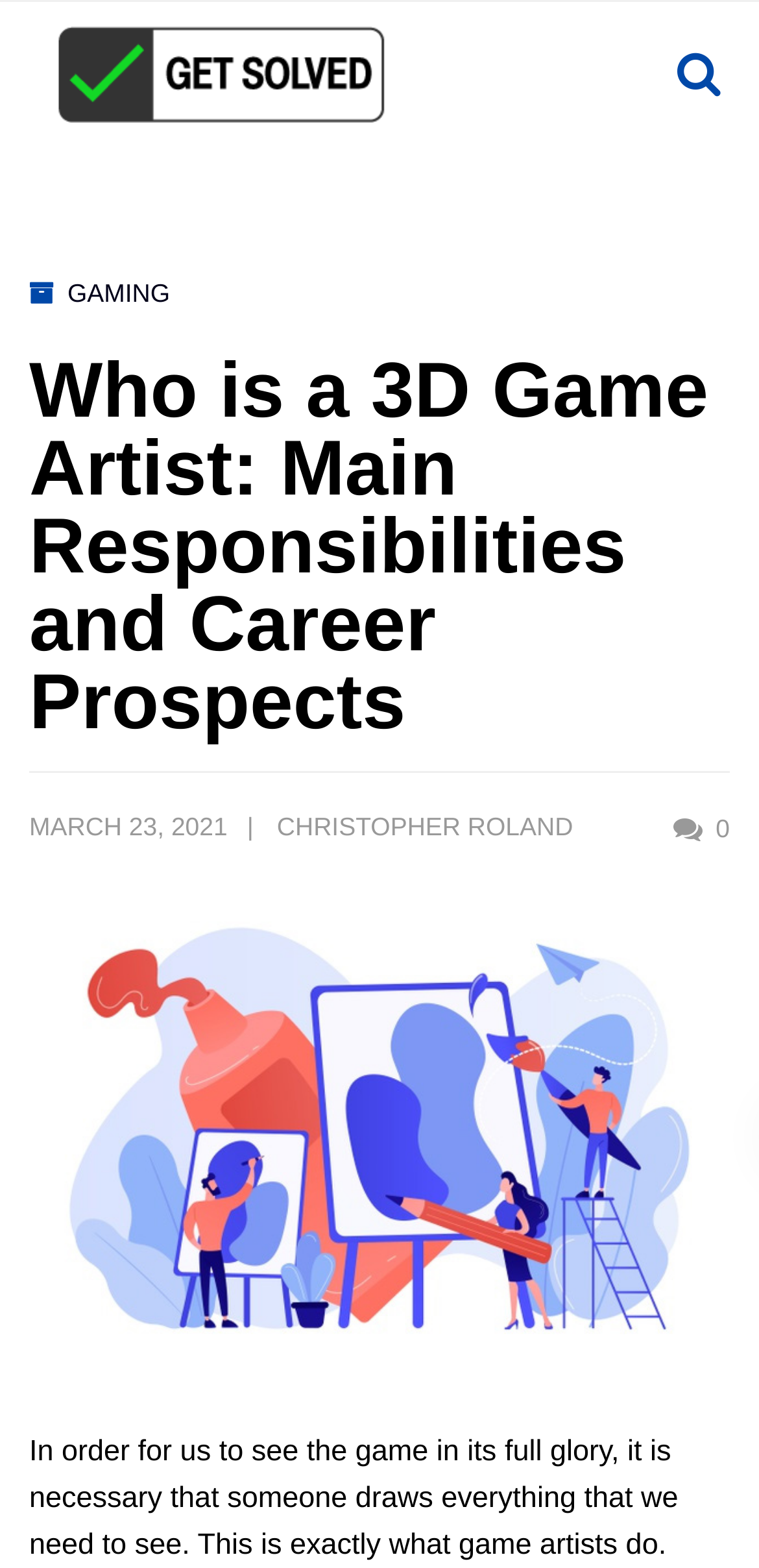Who is the author of the article?
By examining the image, provide a one-word or phrase answer.

CHRISTOPHER ROLAND